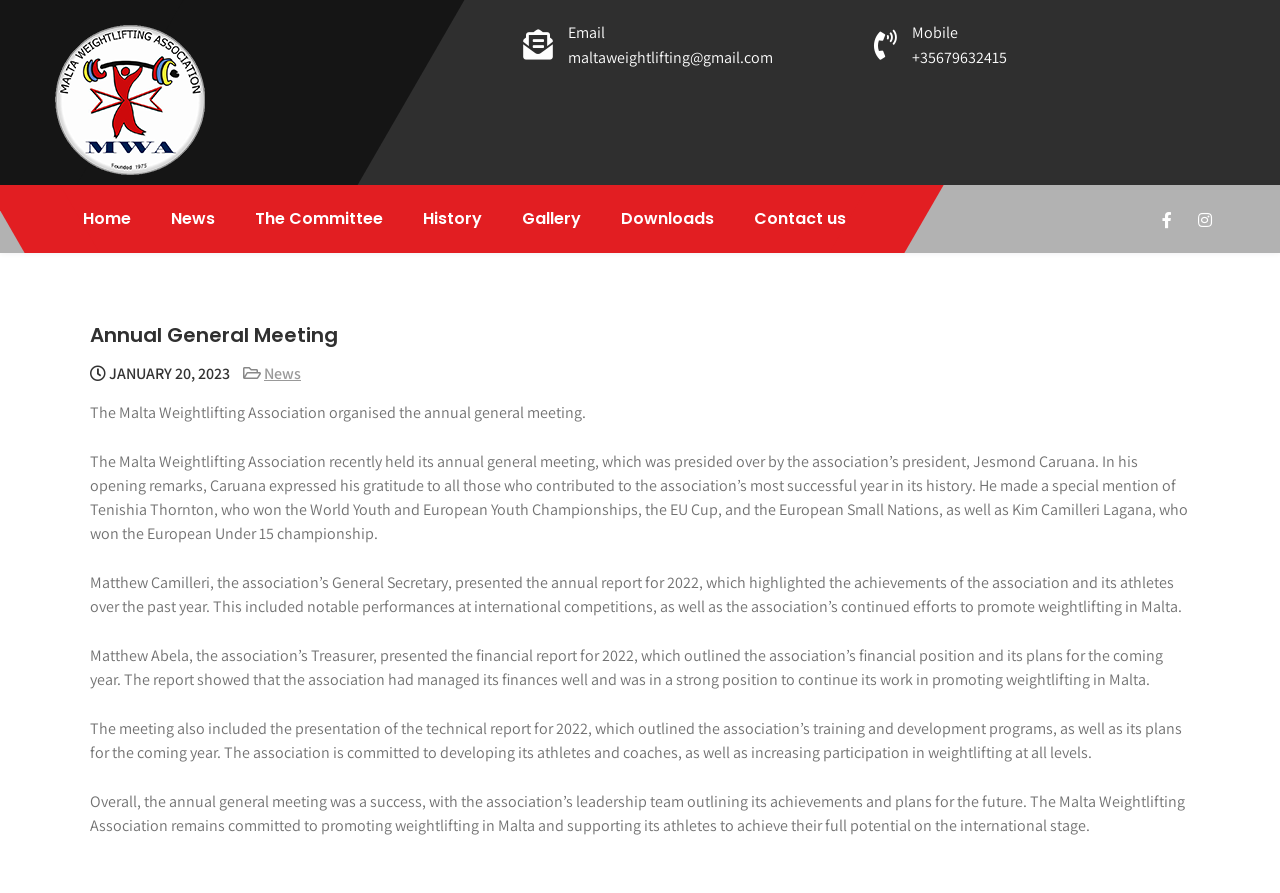Could you locate the bounding box coordinates for the section that should be clicked to accomplish this task: "Open the gallery".

[0.394, 0.207, 0.468, 0.283]